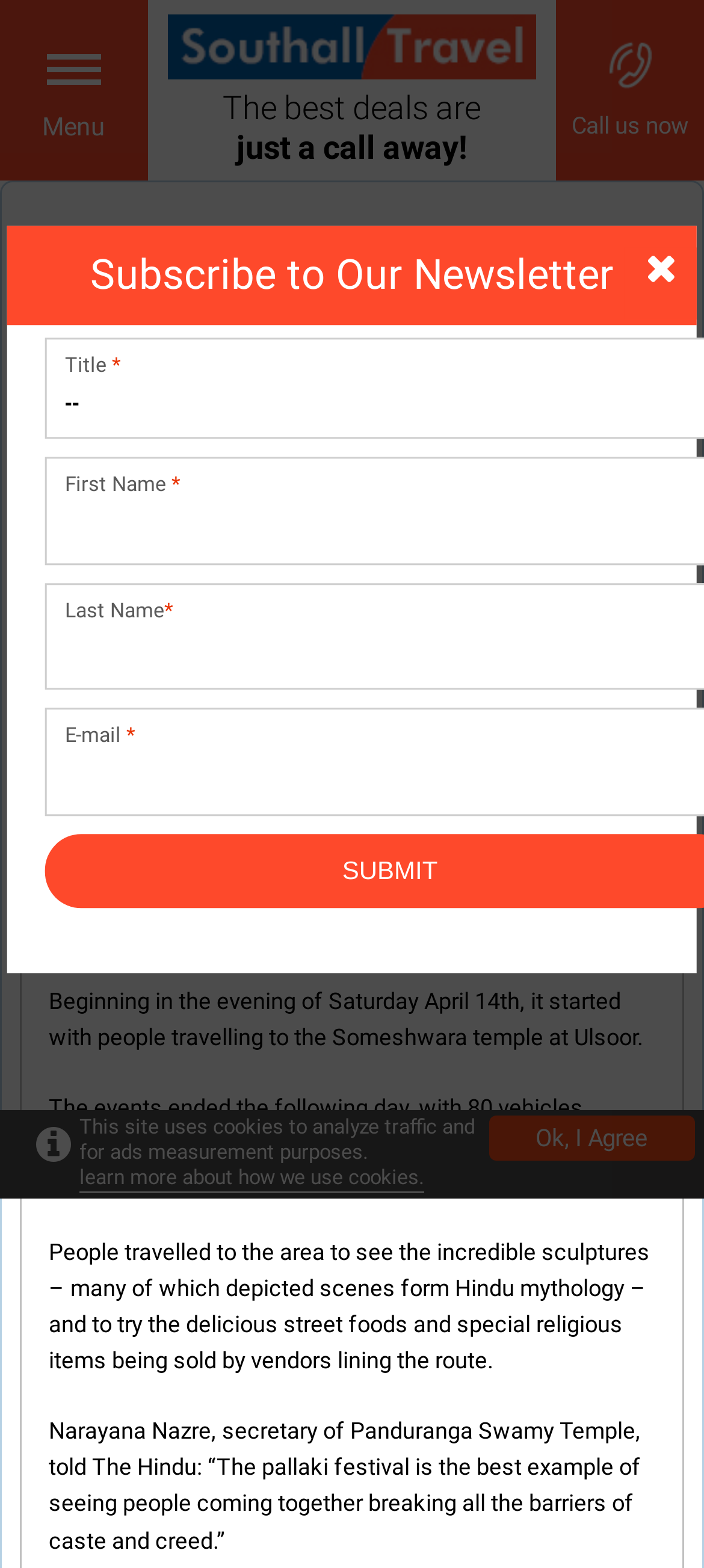What is the topic of the latest news article? Please answer the question using a single word or phrase based on the image.

Poo Pallaki procession